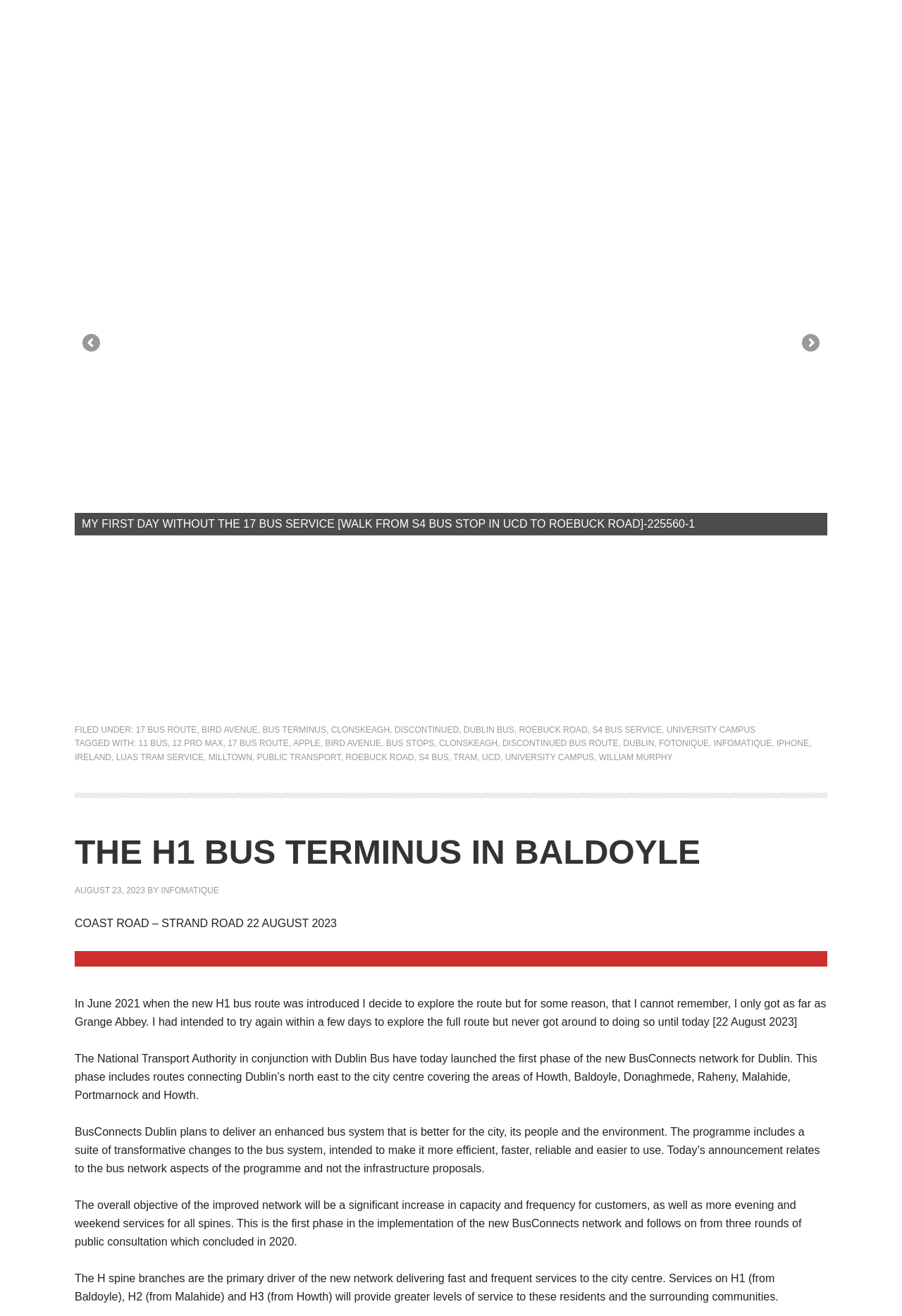Locate the bounding box coordinates of the clickable area to execute the instruction: "Click on 'INFOMATIQUE'". Provide the coordinates as four float numbers between 0 and 1, represented as [left, top, right, bottom].

[0.178, 0.673, 0.243, 0.68]